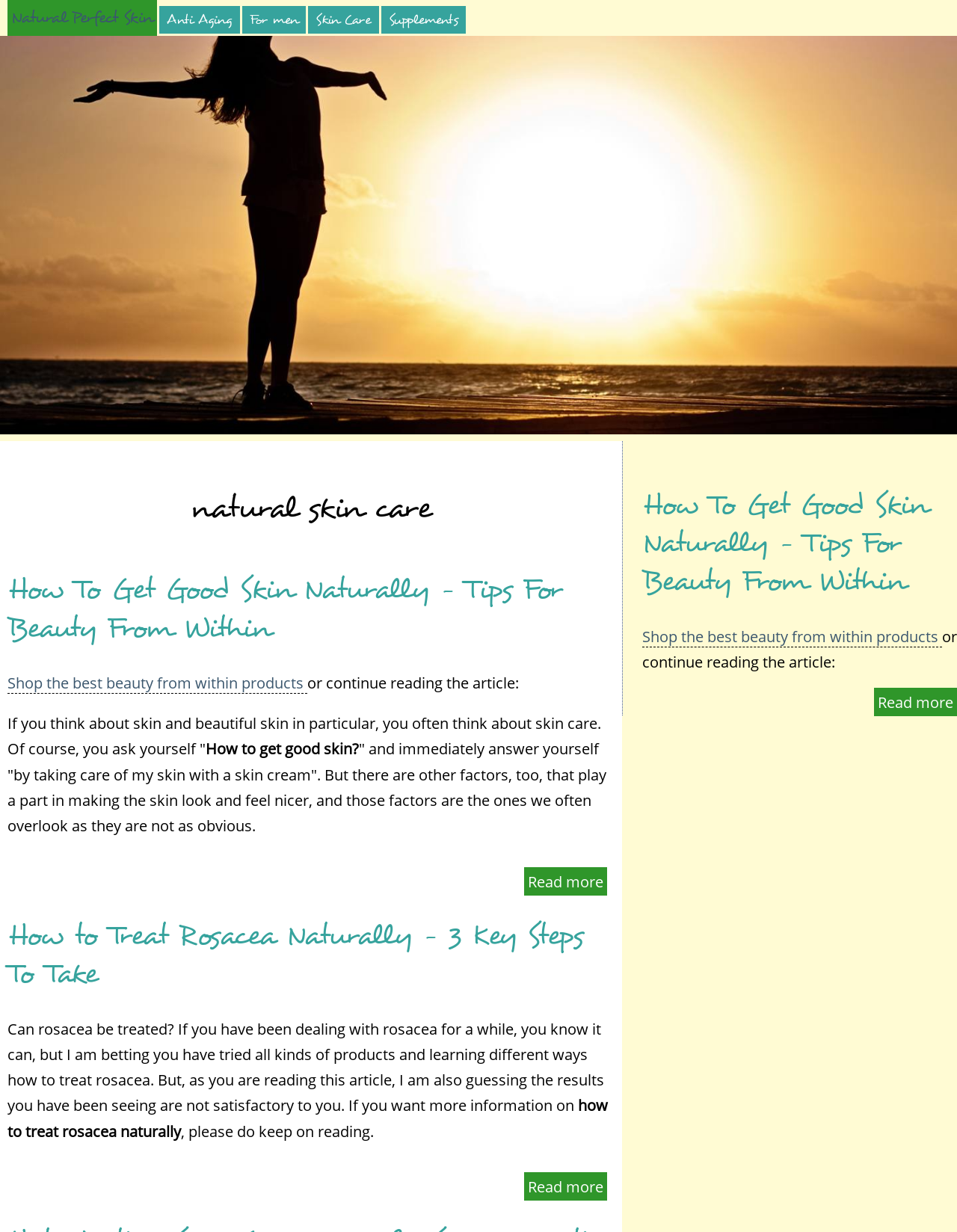Identify the bounding box coordinates of the clickable region required to complete the instruction: "Click on the 'Anti Aging' link". The coordinates should be given as four float numbers within the range of 0 and 1, i.e., [left, top, right, bottom].

[0.166, 0.005, 0.251, 0.027]